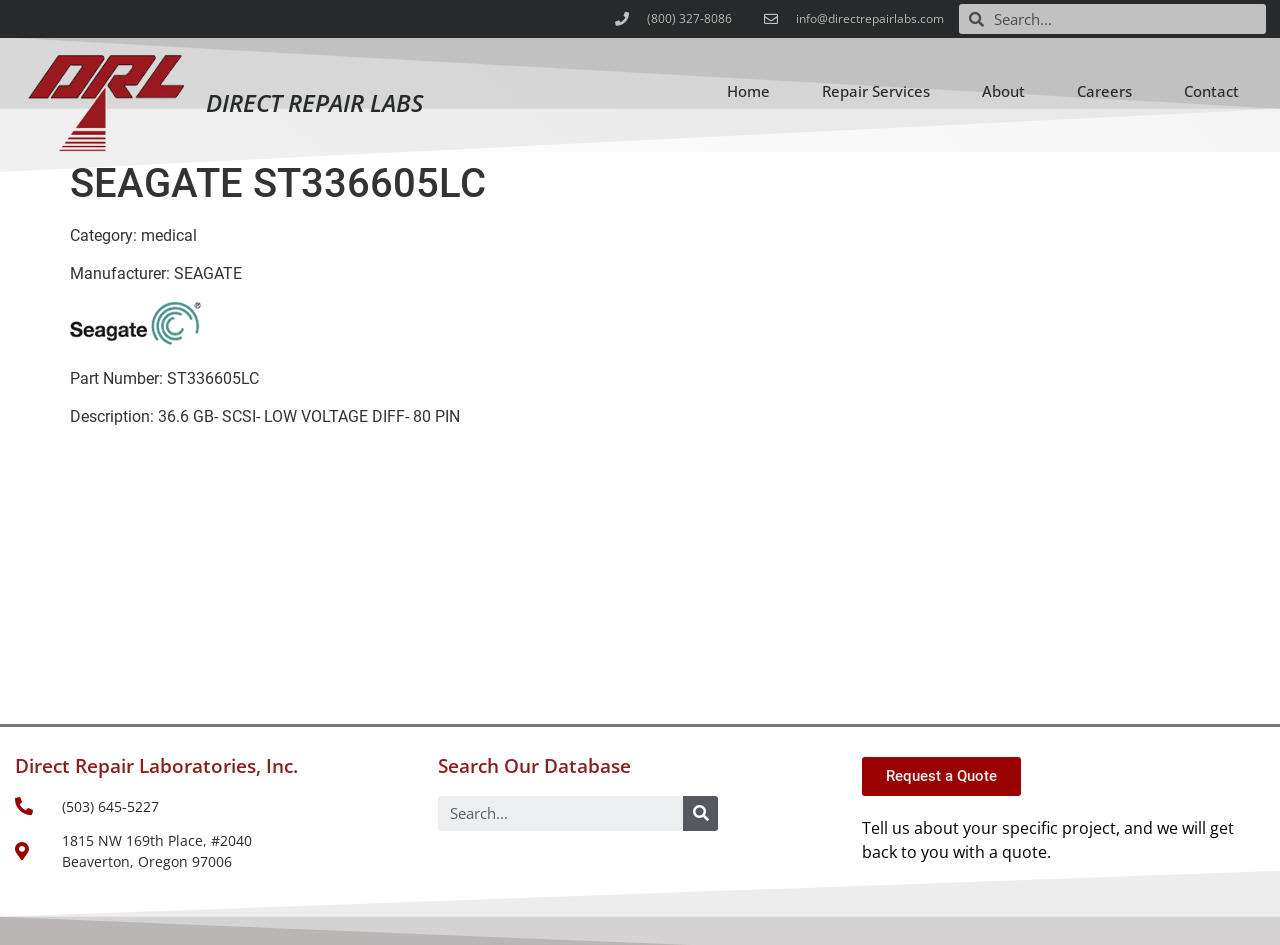Your task is to find and give the main heading text of the webpage.

DIRECT REPAIR LABS